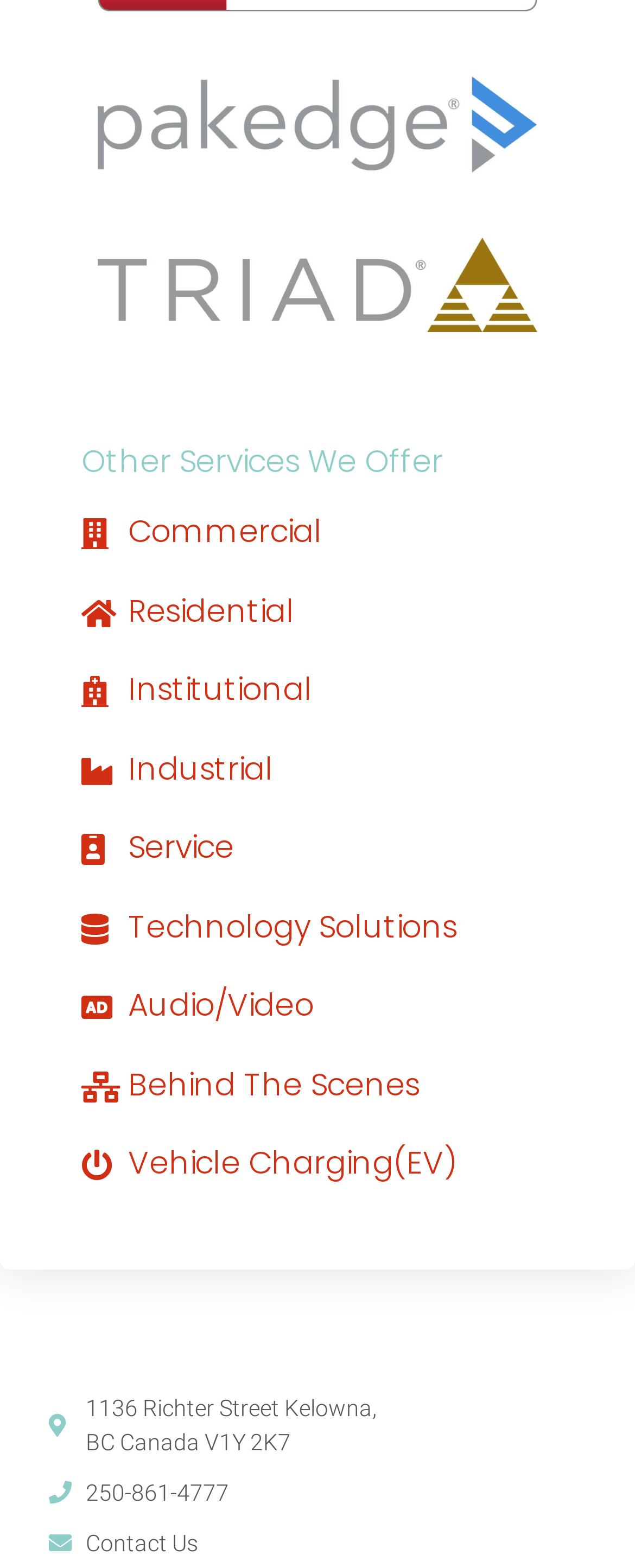What services does the company offer?
Look at the image and respond with a single word or a short phrase.

Commercial, Residential, Institutional, Industrial, Service, Technology Solutions, Audio/Video, Behind The Scenes, Vehicle Charging(EV)